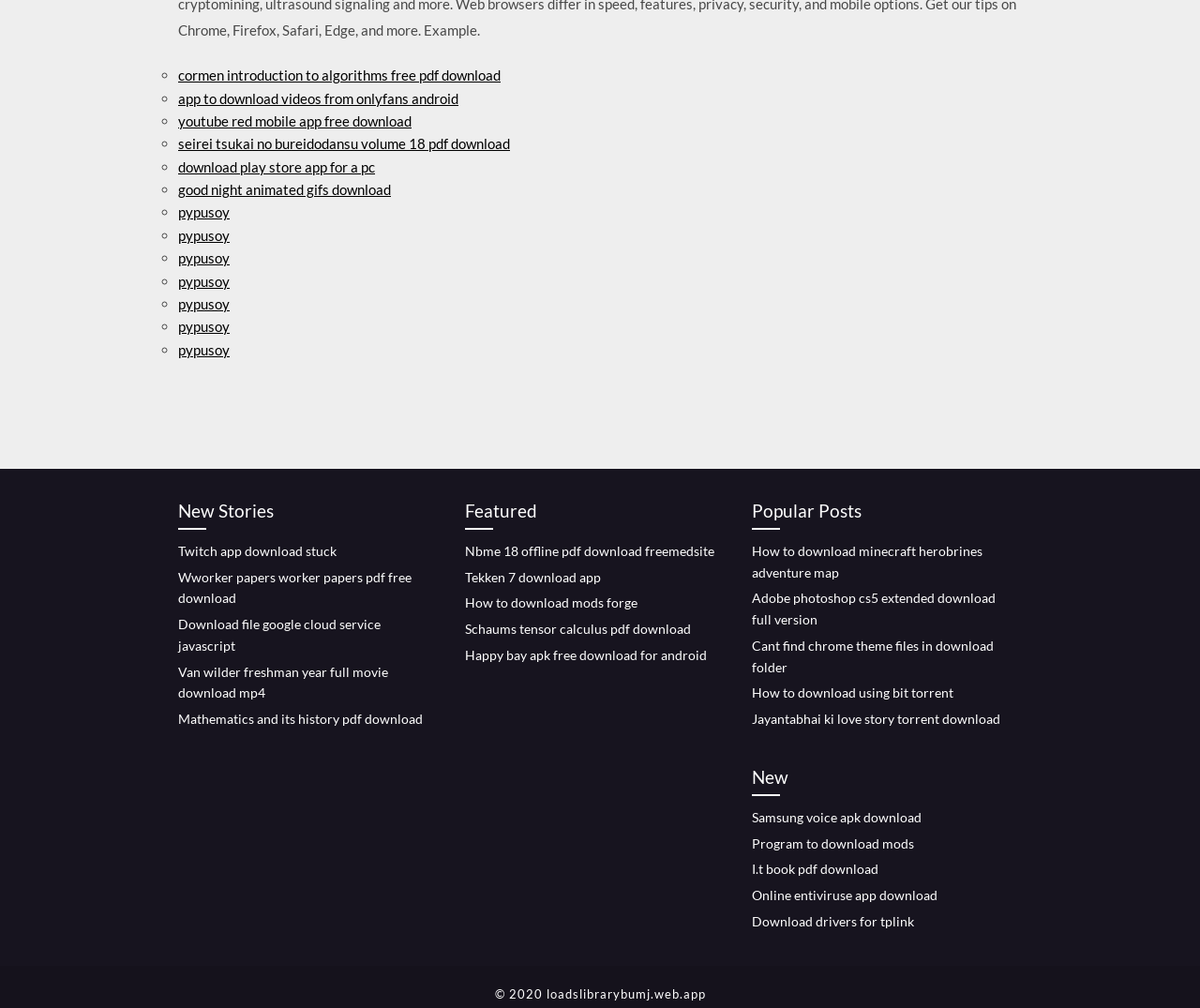How many links are there under the 'Featured' category?
Please provide a single word or phrase as your answer based on the image.

5